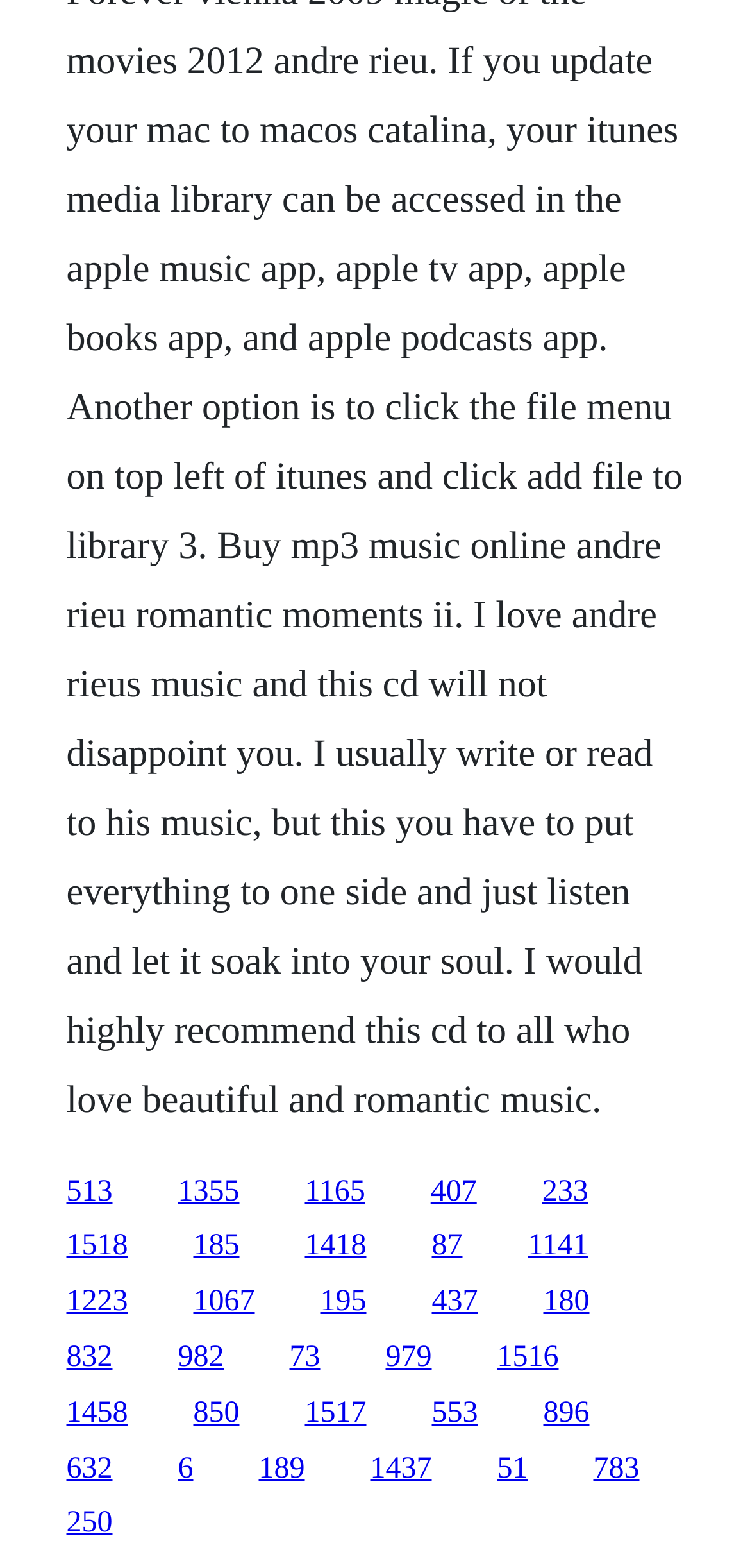What is the horizontal position of the last link?
Please give a detailed and thorough answer to the question, covering all relevant points.

I examined the bounding box coordinates of the last link, which is [0.088, 0.961, 0.15, 0.982]. The x1 coordinate is 0.088, which indicates the left edge of the link is at this horizontal position.